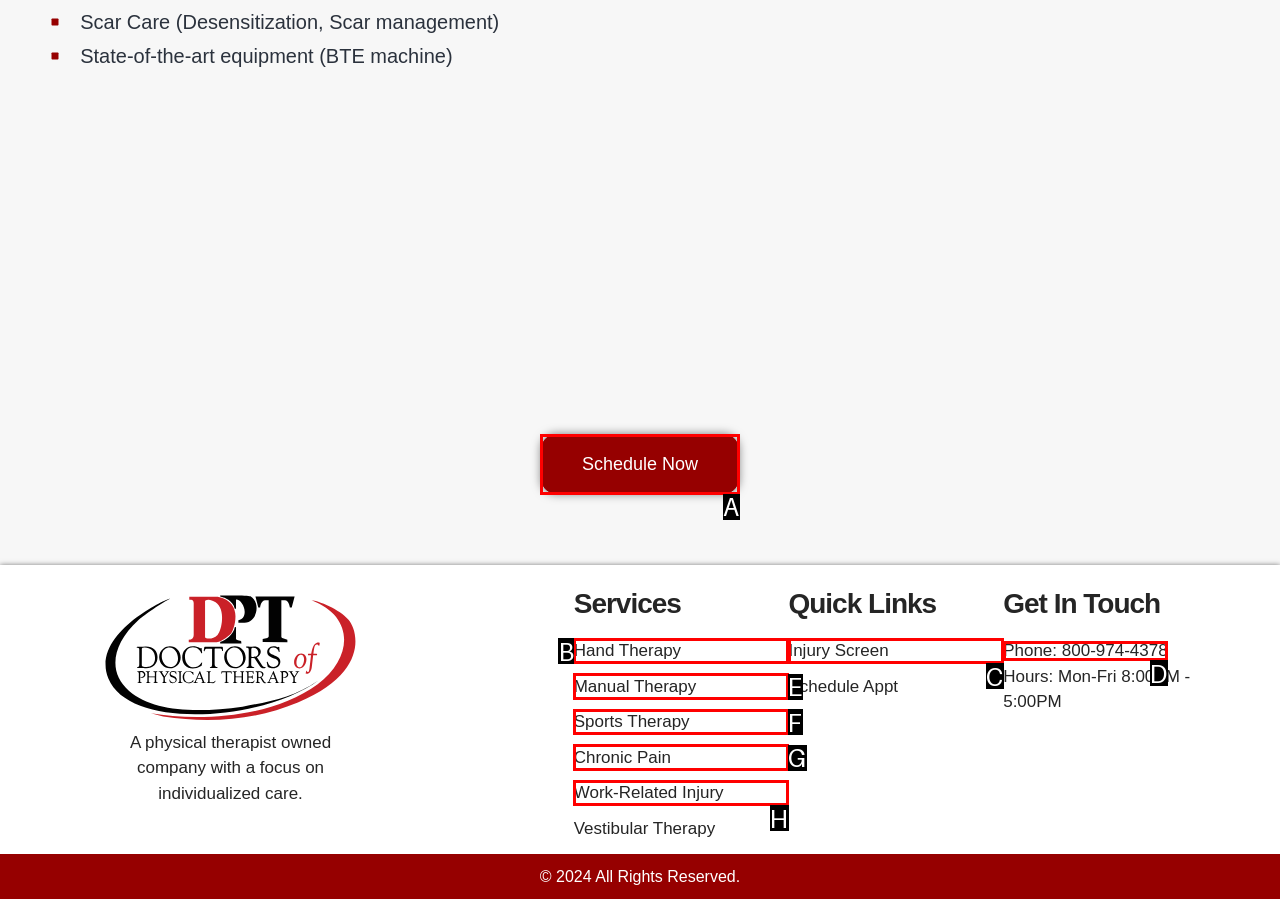Which letter corresponds to the correct option to complete the task: Get in touch via phone?
Answer with the letter of the chosen UI element.

D